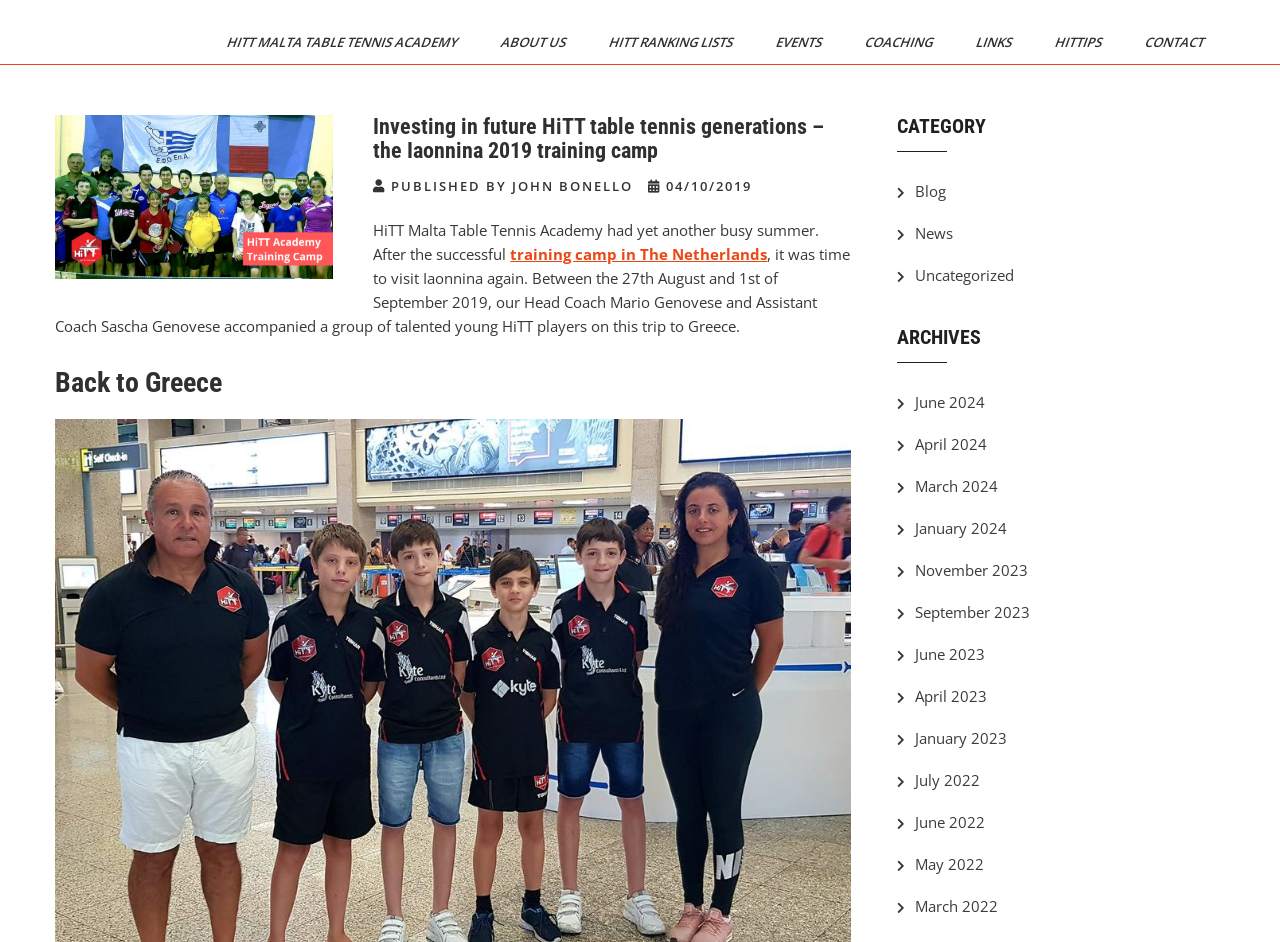With reference to the screenshot, provide a detailed response to the question below:
Where did the mini cadet selection go for training?

The webpage mentions that the mini cadet selection went to Greece for a training camp, specifically in Iaonnina. This information can be found in the heading element that reads 'Investing in future HiTT table tennis generations – the Iaonnina 2019 training camp'.